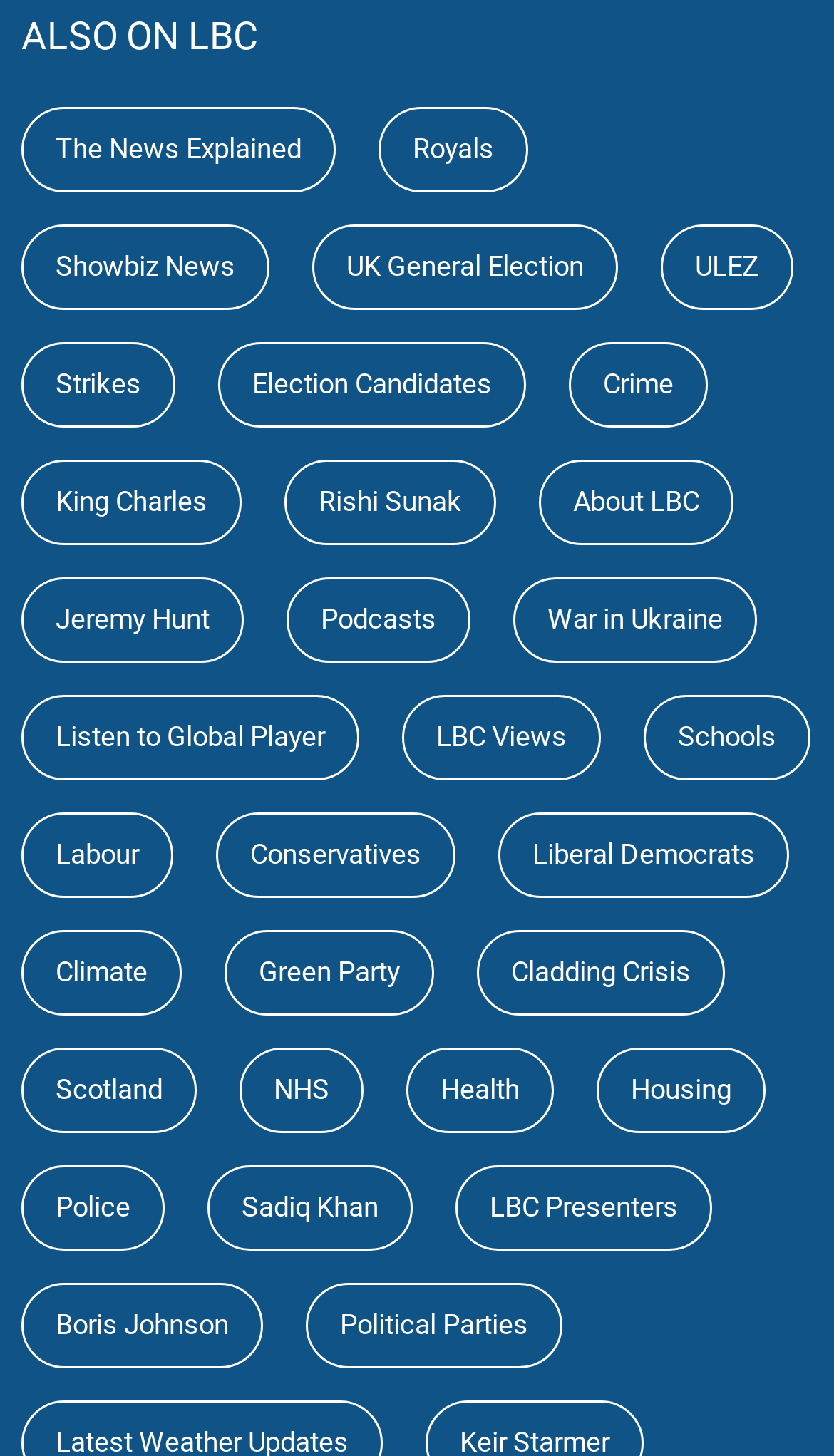Answer the following inquiry with a single word or phrase:
Are there any links to external media players on this website?

Yes